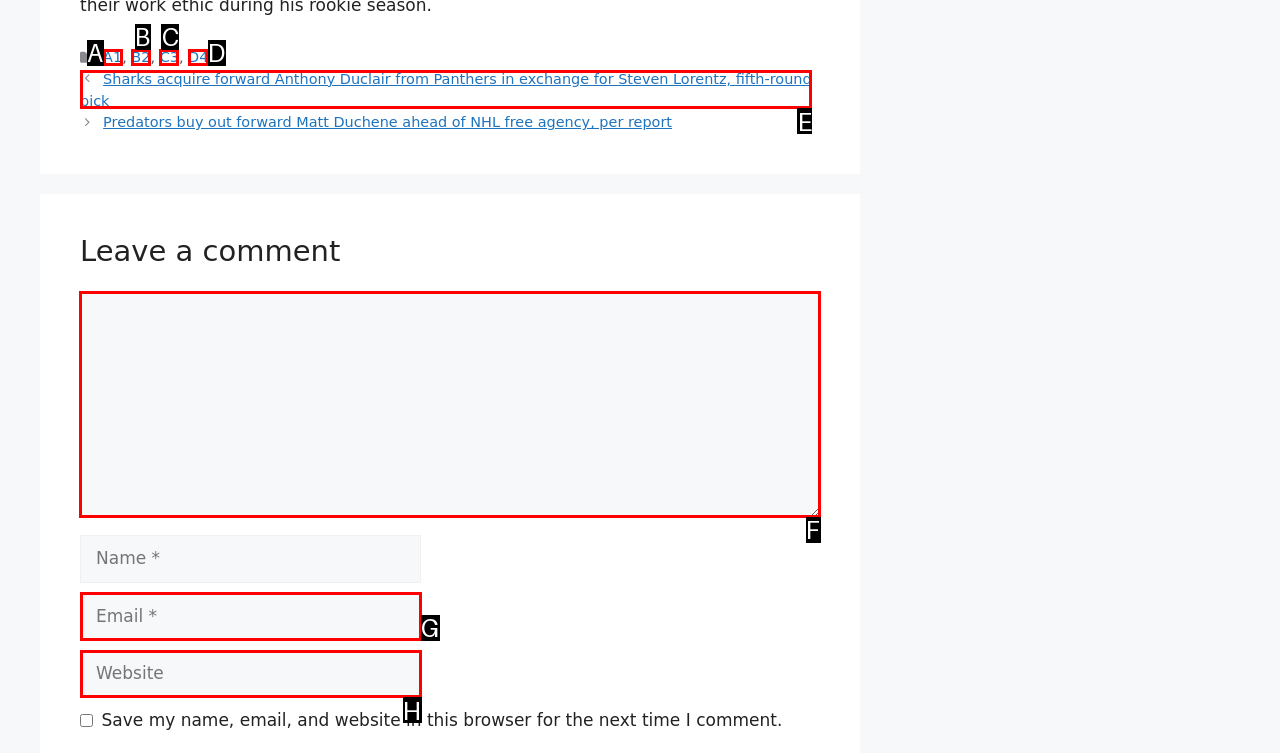Select the letter of the UI element that matches this task: Enter a comment
Provide the answer as the letter of the correct choice.

F